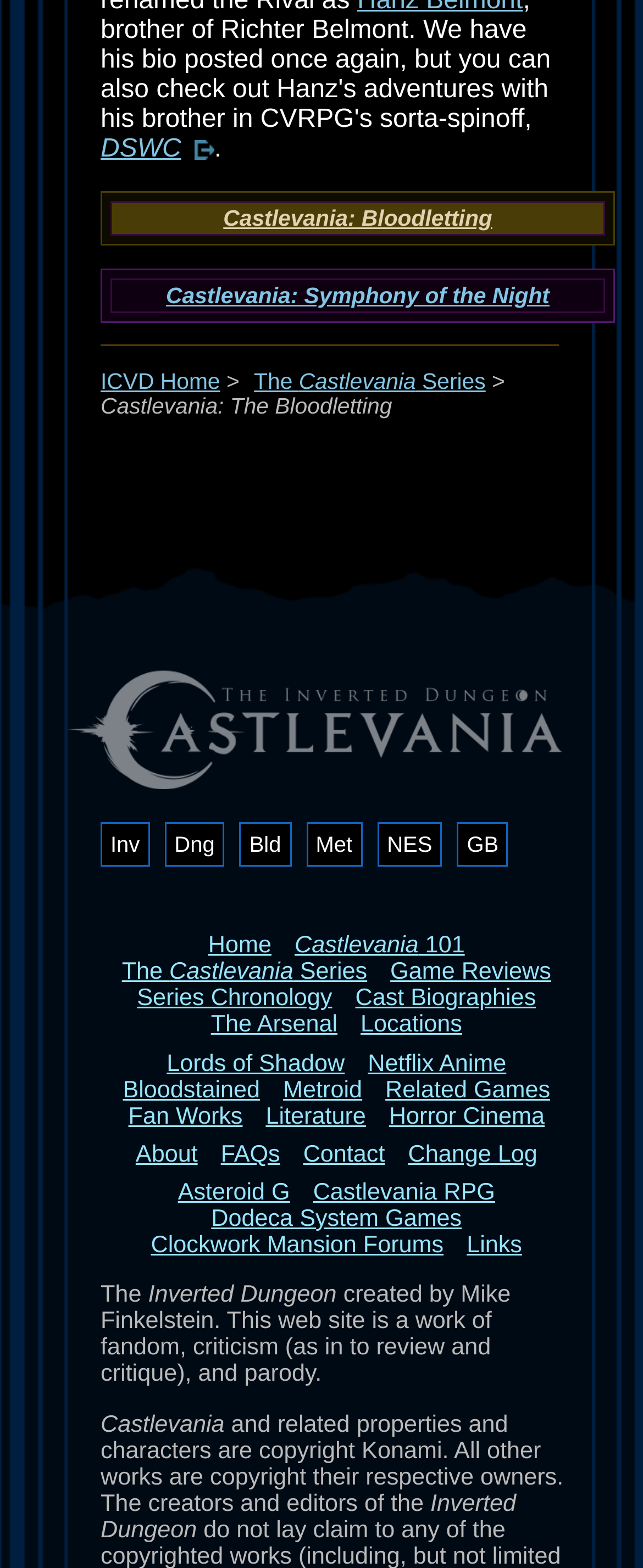Determine the bounding box coordinates for the HTML element mentioned in the following description: "Inv". The coordinates should be a list of four floats ranging from 0 to 1, represented as [left, top, right, bottom].

[0.156, 0.525, 0.233, 0.553]